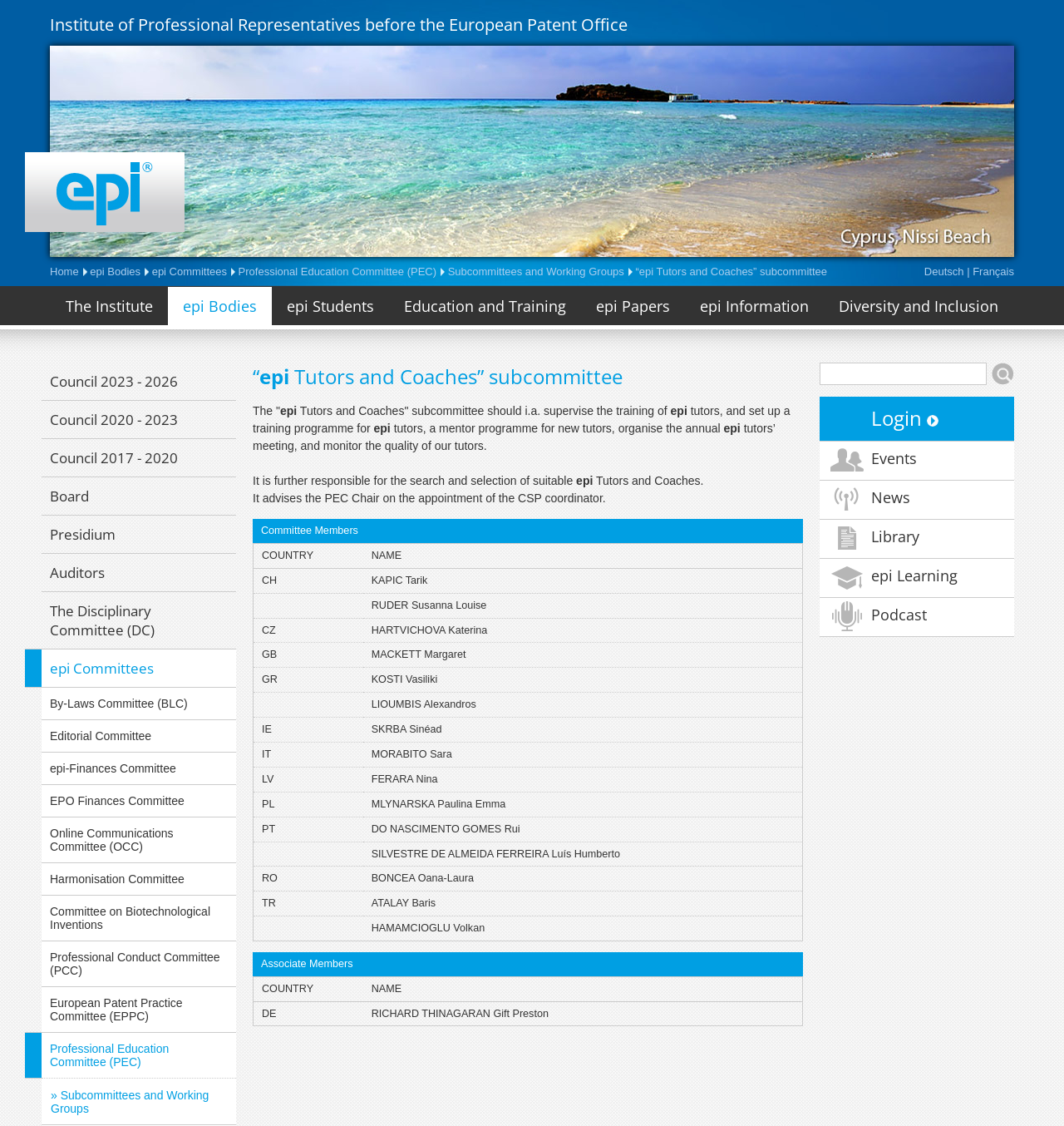Could you highlight the region that needs to be clicked to execute the instruction: "Click on the 'Subcommittees and Working Groups' link"?

[0.597, 0.236, 0.777, 0.247]